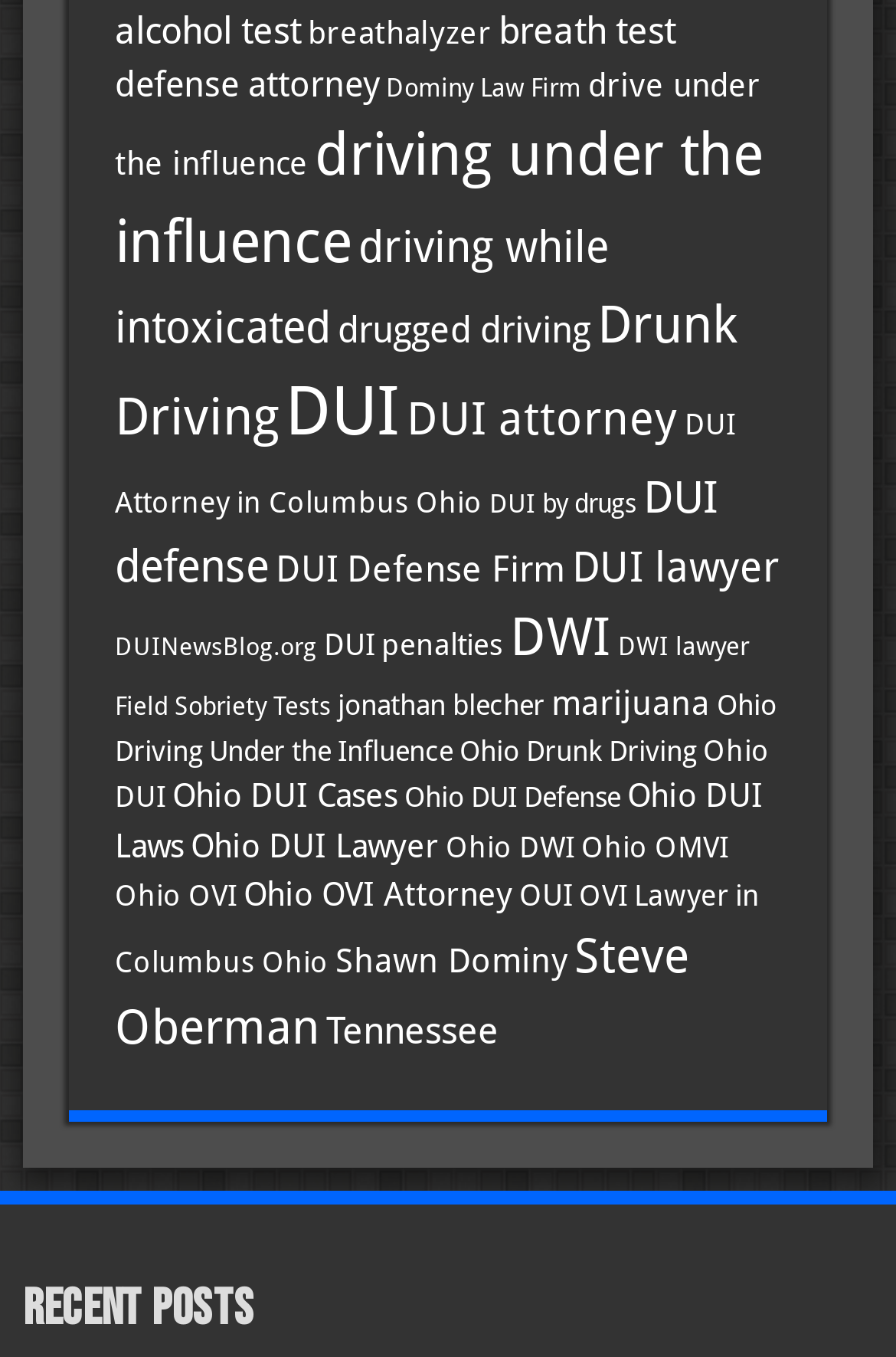Reply to the question with a single word or phrase:
How many links are related to Ohio?

13